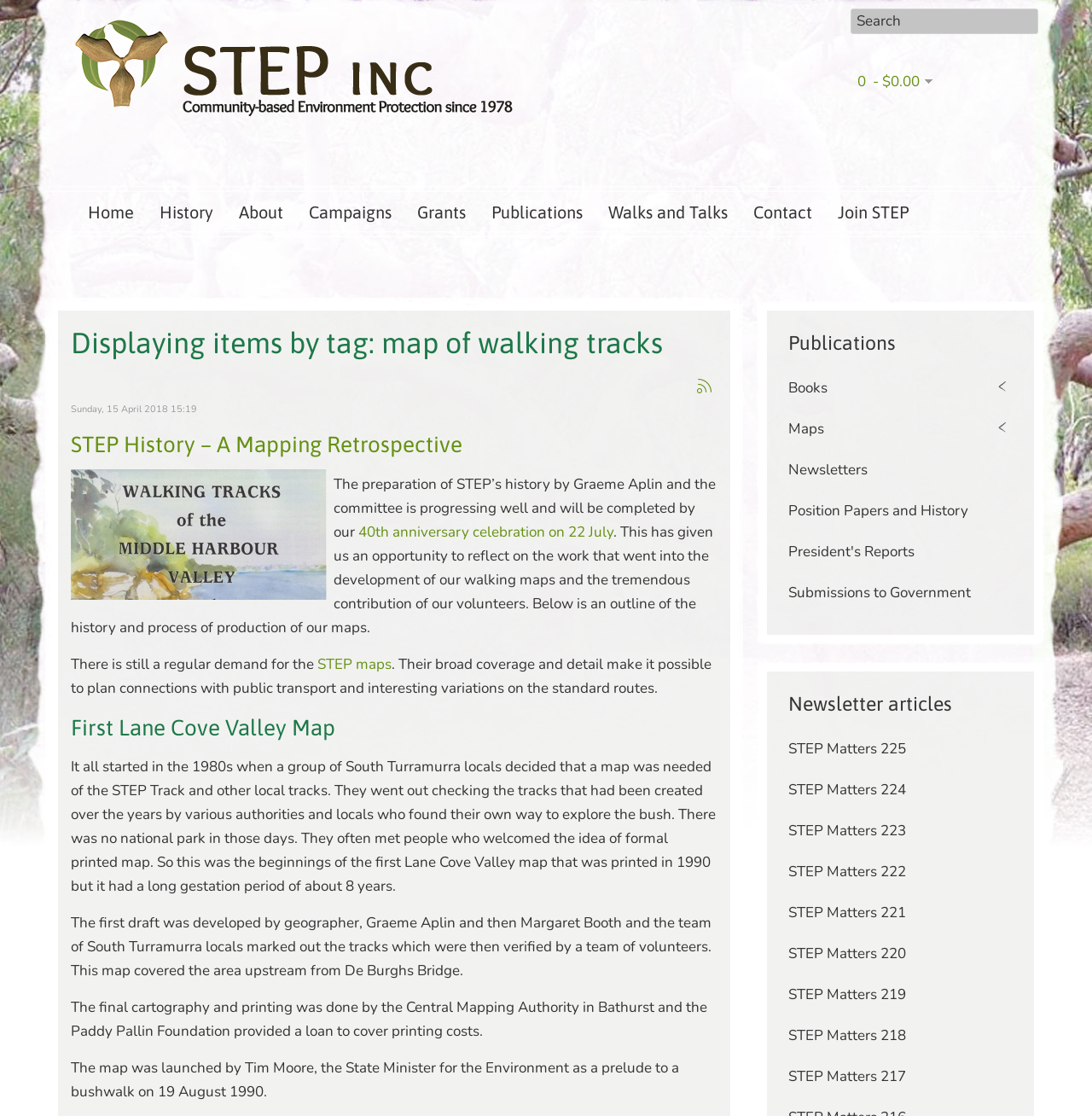Create a detailed narrative describing the layout and content of the webpage.

This webpage is about STEP, an organization that provides walking tracks and maps. At the top left corner, there is a logo image of STEPinc. Next to it, there is a search box with a "Search" label. Below the logo, there is a horizontal navigation menu with links to "Home", "History", "About", "Campaigns", "Grants", "Publications", "Walks and Talks", "Contact", and "Join STEP".

The main content of the page is divided into two sections. The left section has a heading "Displaying items by tag: map of walking tracks" and displays a series of articles related to the history of STEP's walking maps. The first article is titled "STEP History – A Mapping Retrospective" and has a link to the full article. Below it, there is a brief description of the article, followed by an image related to the article. The rest of the articles in this section are about the development of STEP's walking maps, including the first Lane Cove Valley map, which was created in the 1980s.

The right section has a heading "Publications" and lists various types of publications, including books, maps, newsletters, position papers, and history. Below it, there is a list of newsletter articles, with links to each article.

Throughout the page, there are several links to other pages and articles, as well as images and icons, such as a magnifying glass icon next to the search box. The overall layout is organized and easy to navigate, with clear headings and concise text.